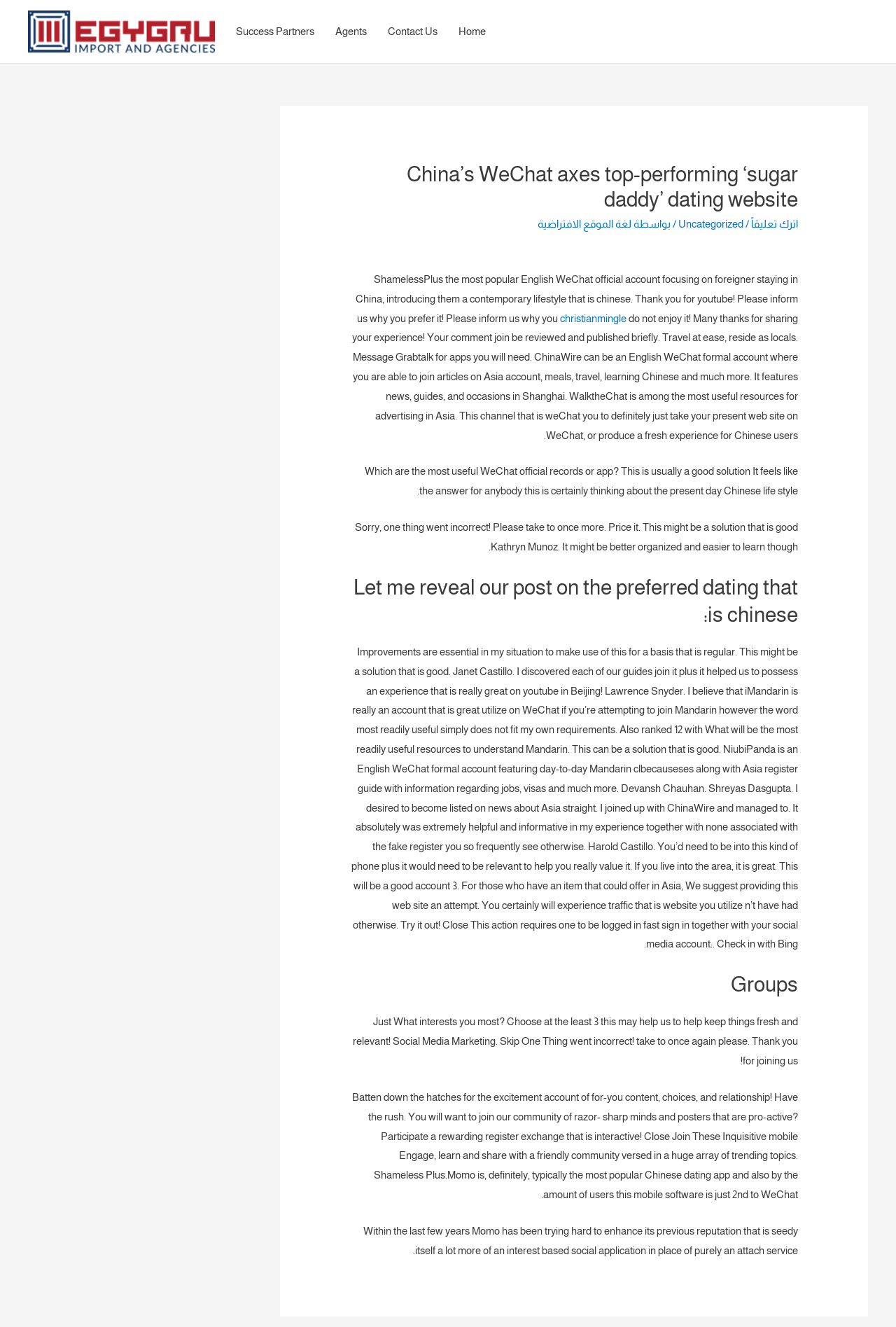Specify the bounding box coordinates of the region I need to click to perform the following instruction: "Click on the 'Success Partners' link". The coordinates must be four float numbers in the range of 0 to 1, i.e., [left, top, right, bottom].

[0.252, 0.0, 0.362, 0.047]